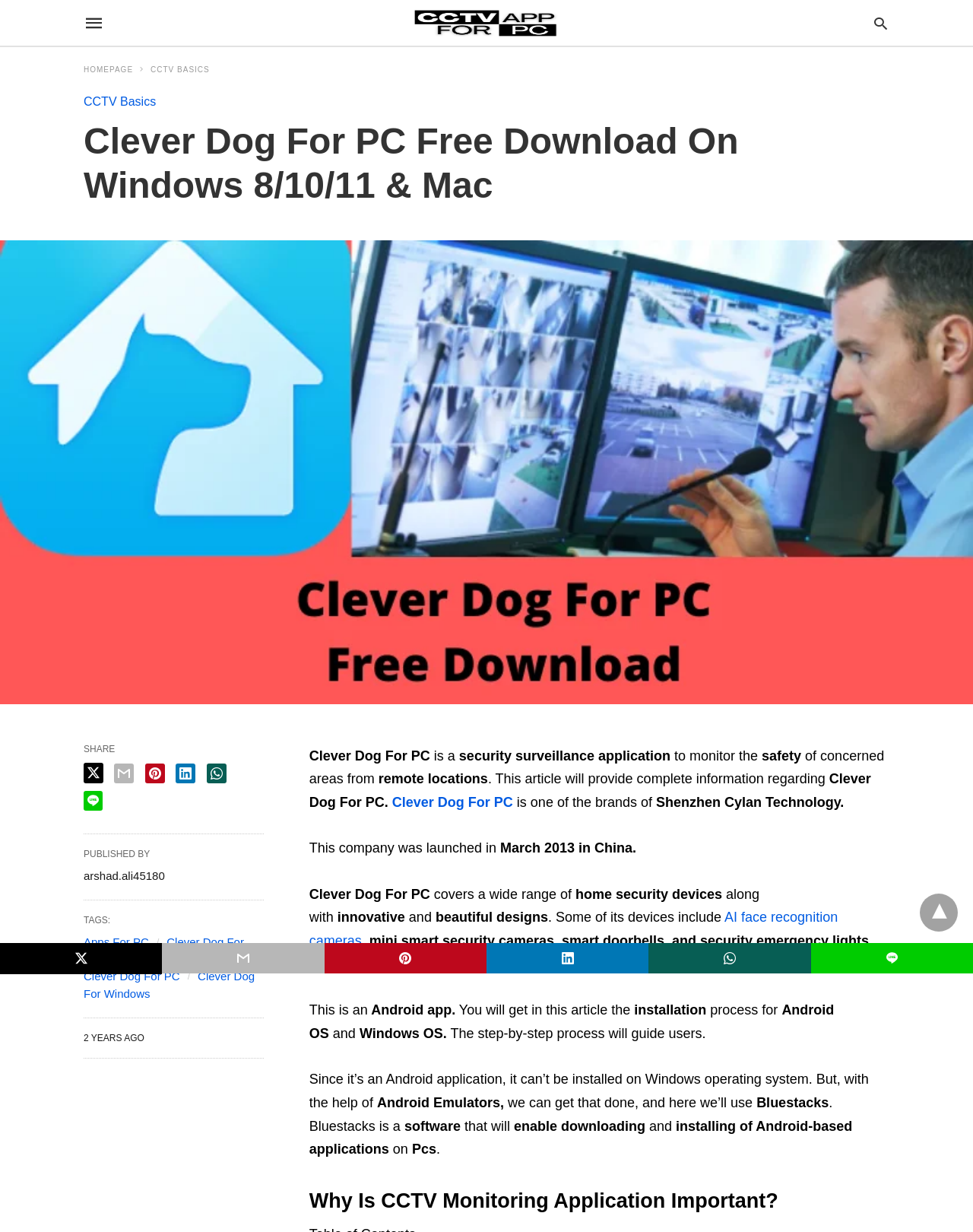What is the purpose of the Clever Dog For PC app?
Carefully analyze the image and provide a thorough answer to the question.

The purpose of the Clever Dog For PC app is to monitor the safety of concerned areas from remote locations, as mentioned in the text 'to monitor the safety of concerned areas from remote locations'.